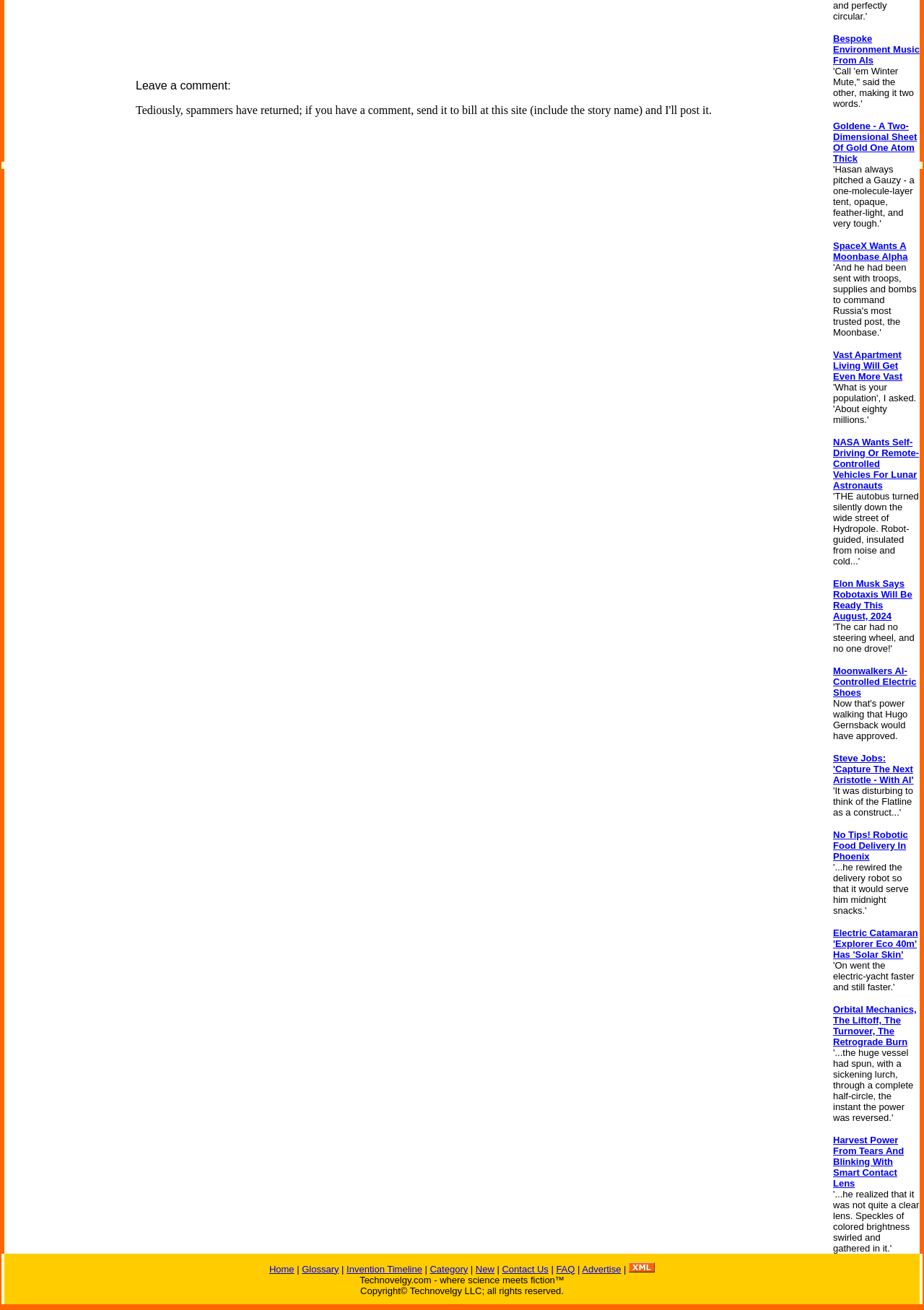Given the description Home, predict the bounding box coordinates of the UI element. Ensure the coordinates are in the format (top-left x, top-left y, bottom-right x, bottom-right y) and all values are between 0 and 1.

[0.291, 0.964, 0.318, 0.973]